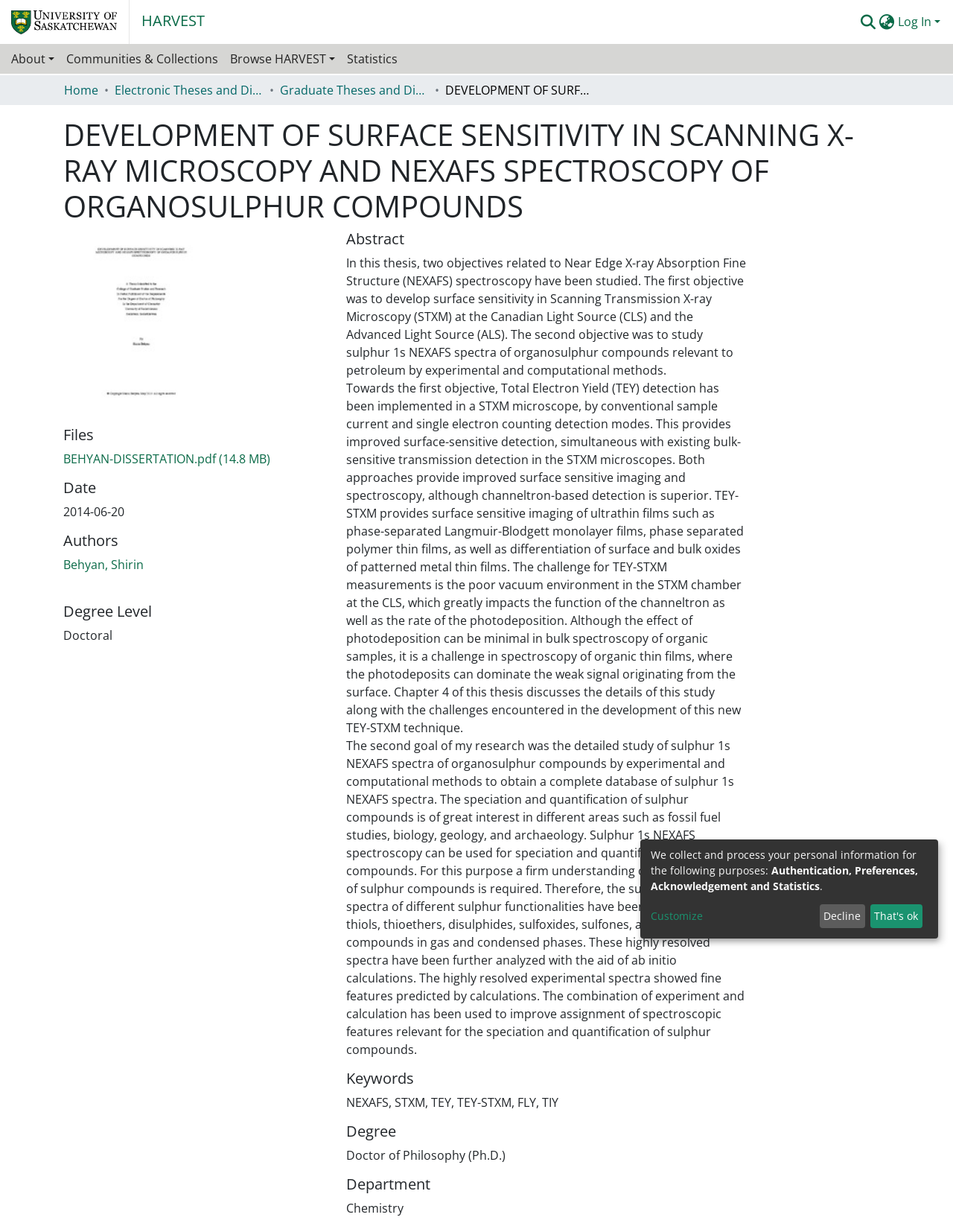Please provide a short answer using a single word or phrase for the question:
What is the degree level of the thesis?

Doctoral